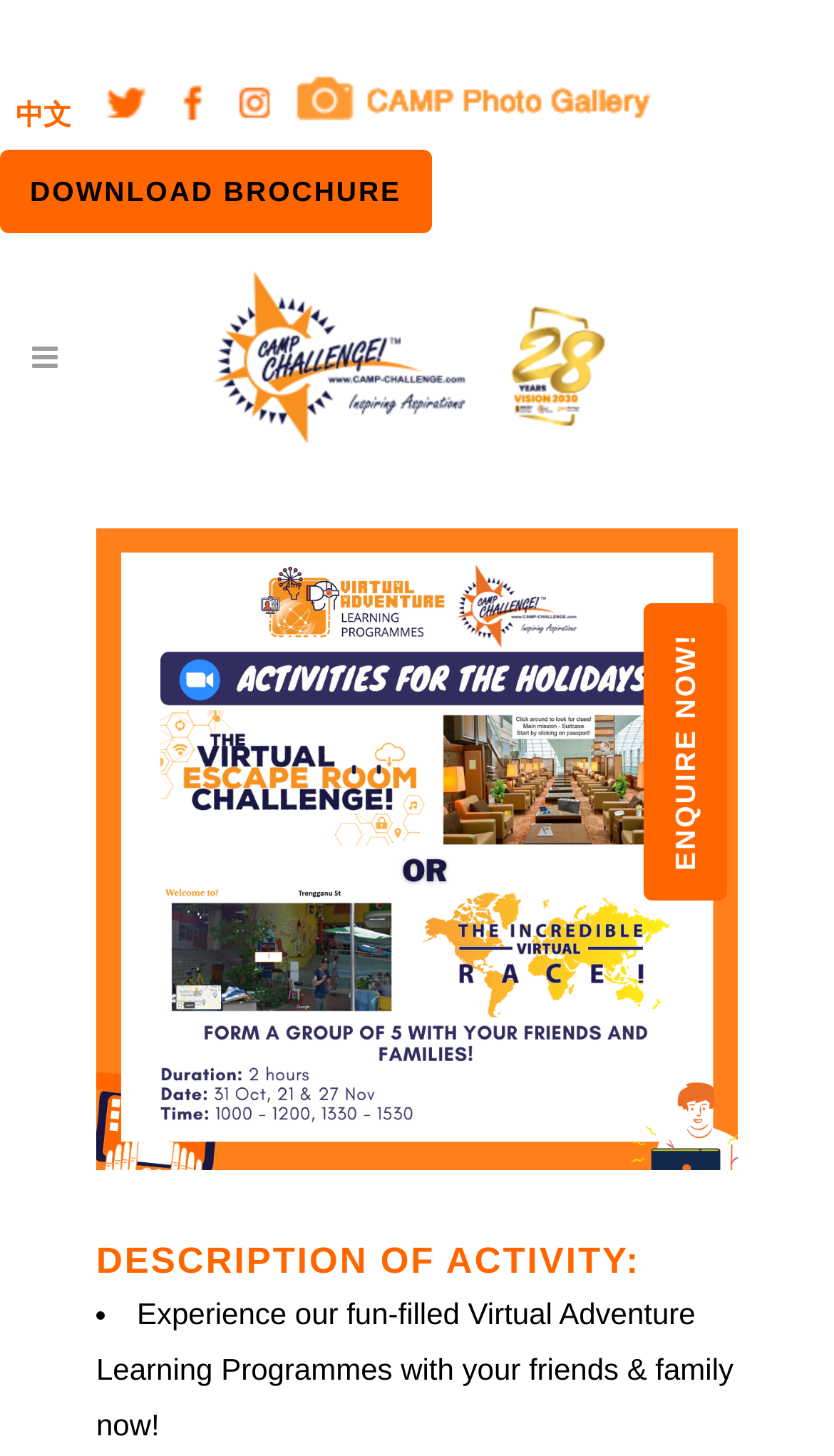Reply to the question with a brief word or phrase: What can be downloaded from this webpage?

Brochure